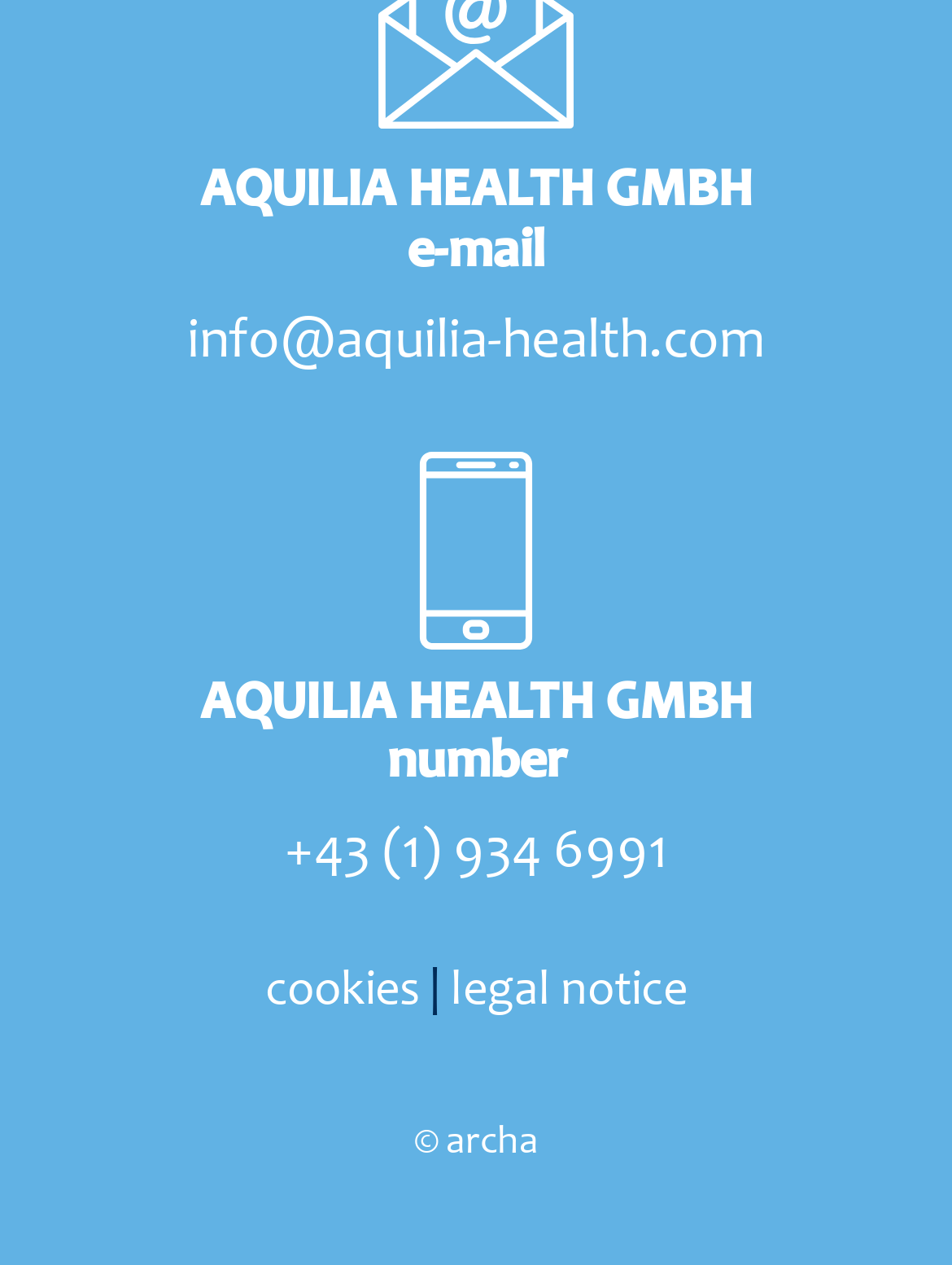What is the phone number of Aquilia Health GmbH?
Based on the image, respond with a single word or phrase.

+43 (1) 934 0691